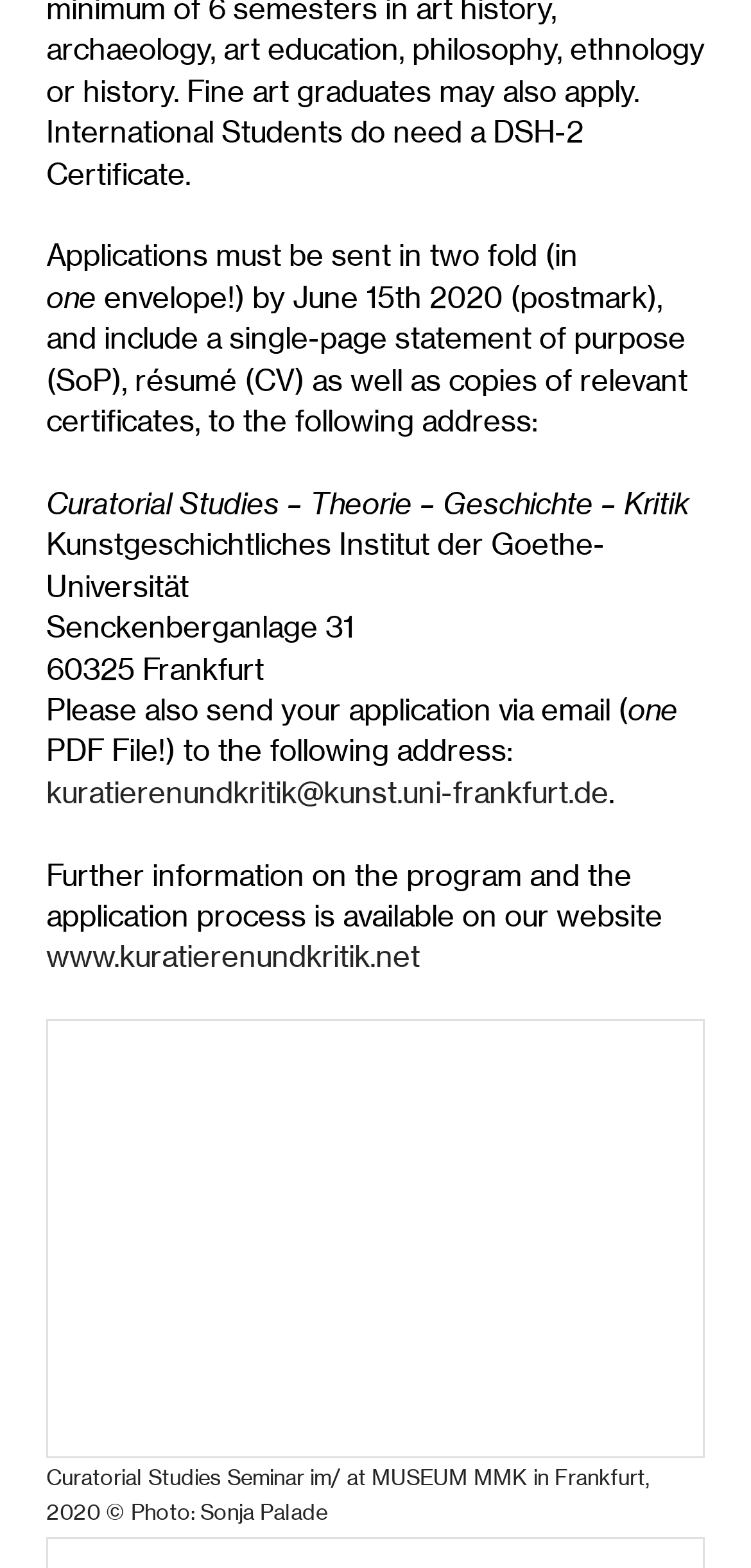What is the website for further information?
Refer to the screenshot and deliver a thorough answer to the question presented.

The website for further information can be found in the text 'Further information on the program and the application process is available on our website...' which provides the website link 'www.kuratierenundkritik.net'.